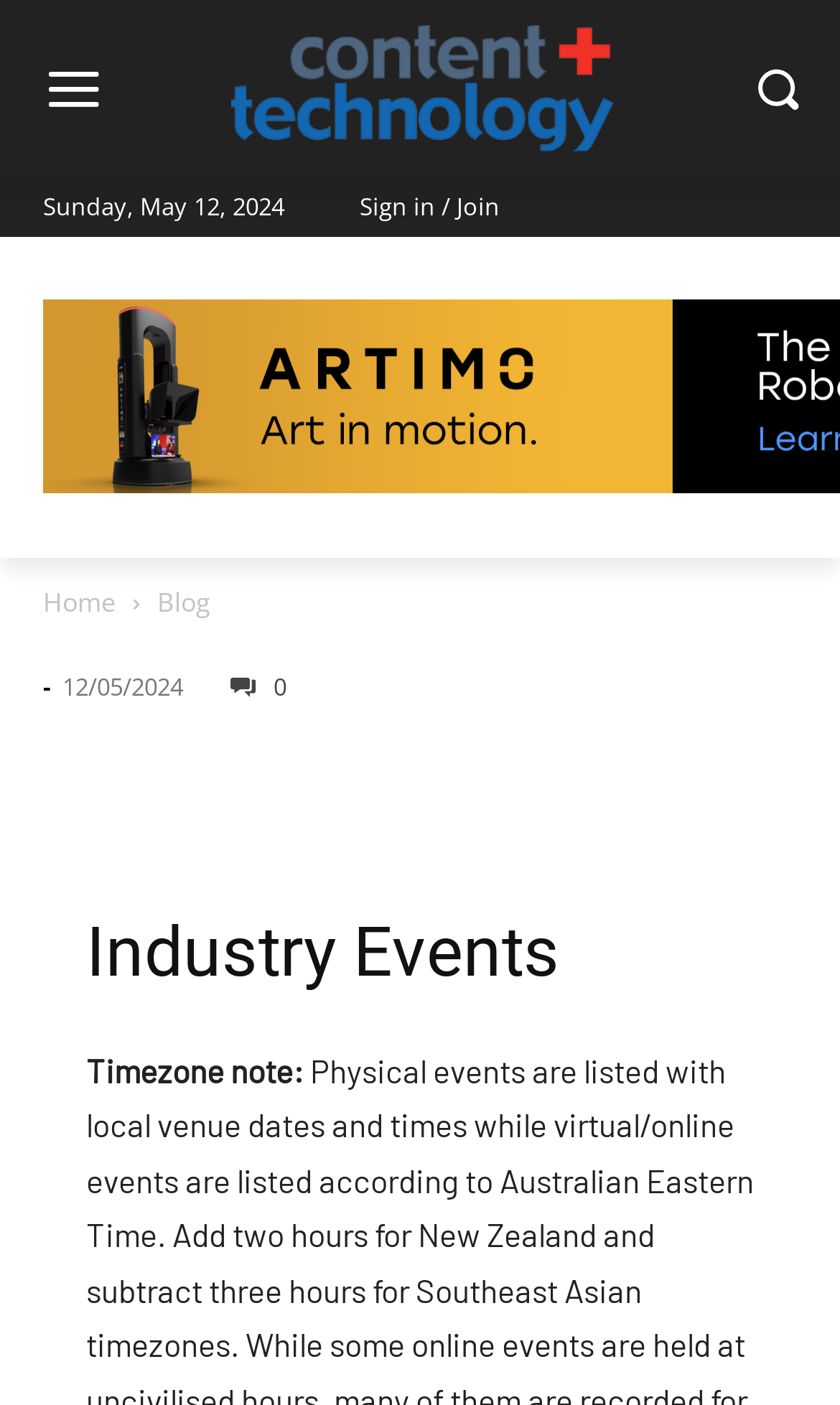Produce an extensive caption that describes everything on the webpage.

The webpage appears to be a blog or news website, with a focus on the content and technology industry. At the top left corner, there is a menu button, and next to it, a logo image is displayed. The logo takes up a significant portion of the top section of the page. On the top right corner, a search button is located, accompanied by a small icon.

Below the logo, the current date, "Sunday, May 12, 2024", is displayed. A "Sign in / Join" link is positioned to the right of the date. The top navigation menu consists of links to "Home" and "Blog", separated by a dash.

Further down, a time element displays the date "12/05/2024". Next to it, a link with an icon is present. The main content of the page is headed by a title "Industry Events", which spans almost the entire width of the page. Below the title, a note about timezones is displayed.

Overall, the webpage has a simple and organized structure, with a clear hierarchy of elements and a focus on providing information about industry events.